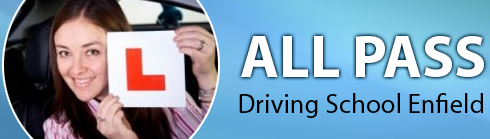Use a single word or phrase to answer the following:
What is the color of the woman's shirt?

Light-colored striped